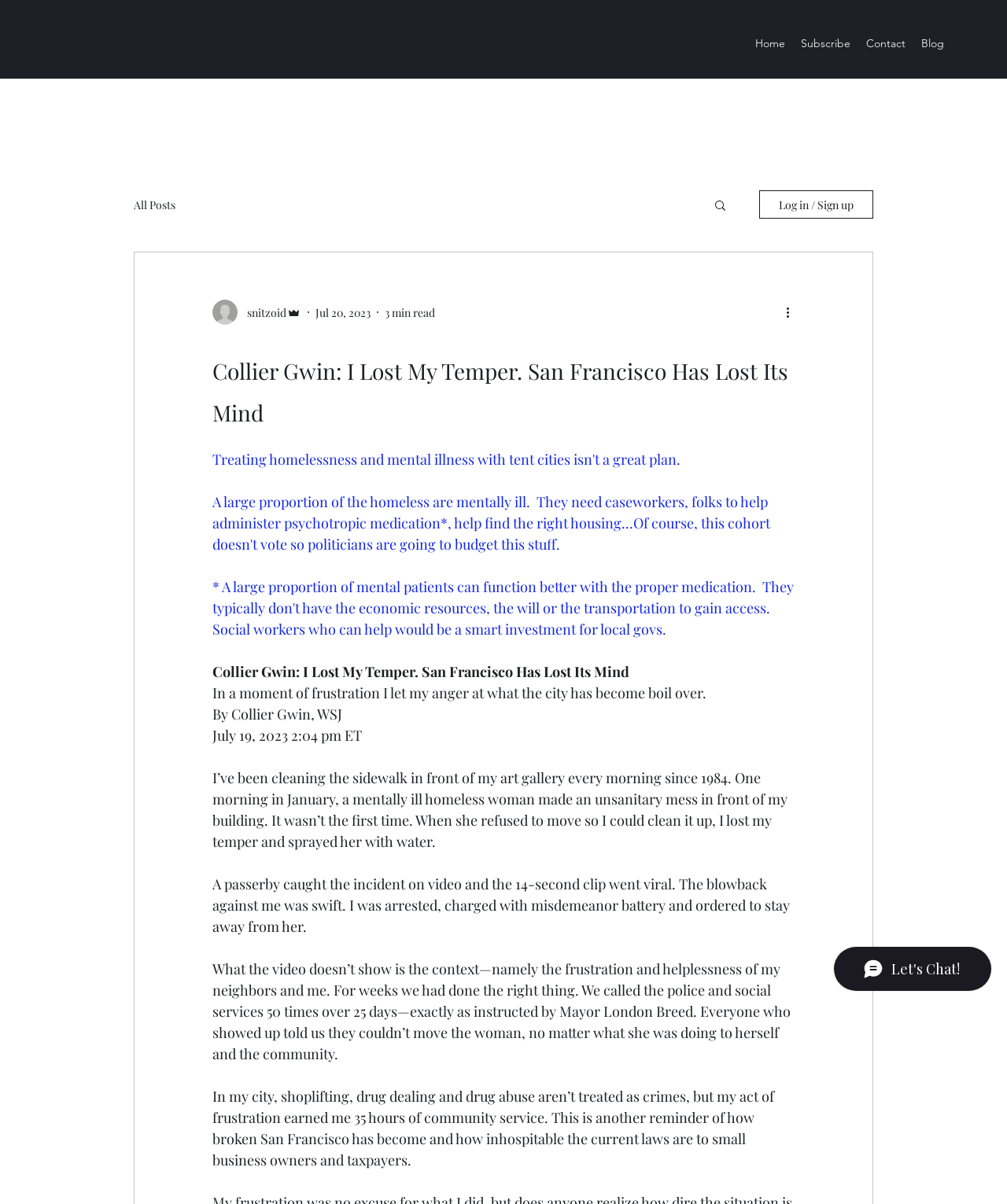Respond to the question below with a single word or phrase:
What is the date of the blog post?

July 19, 2023